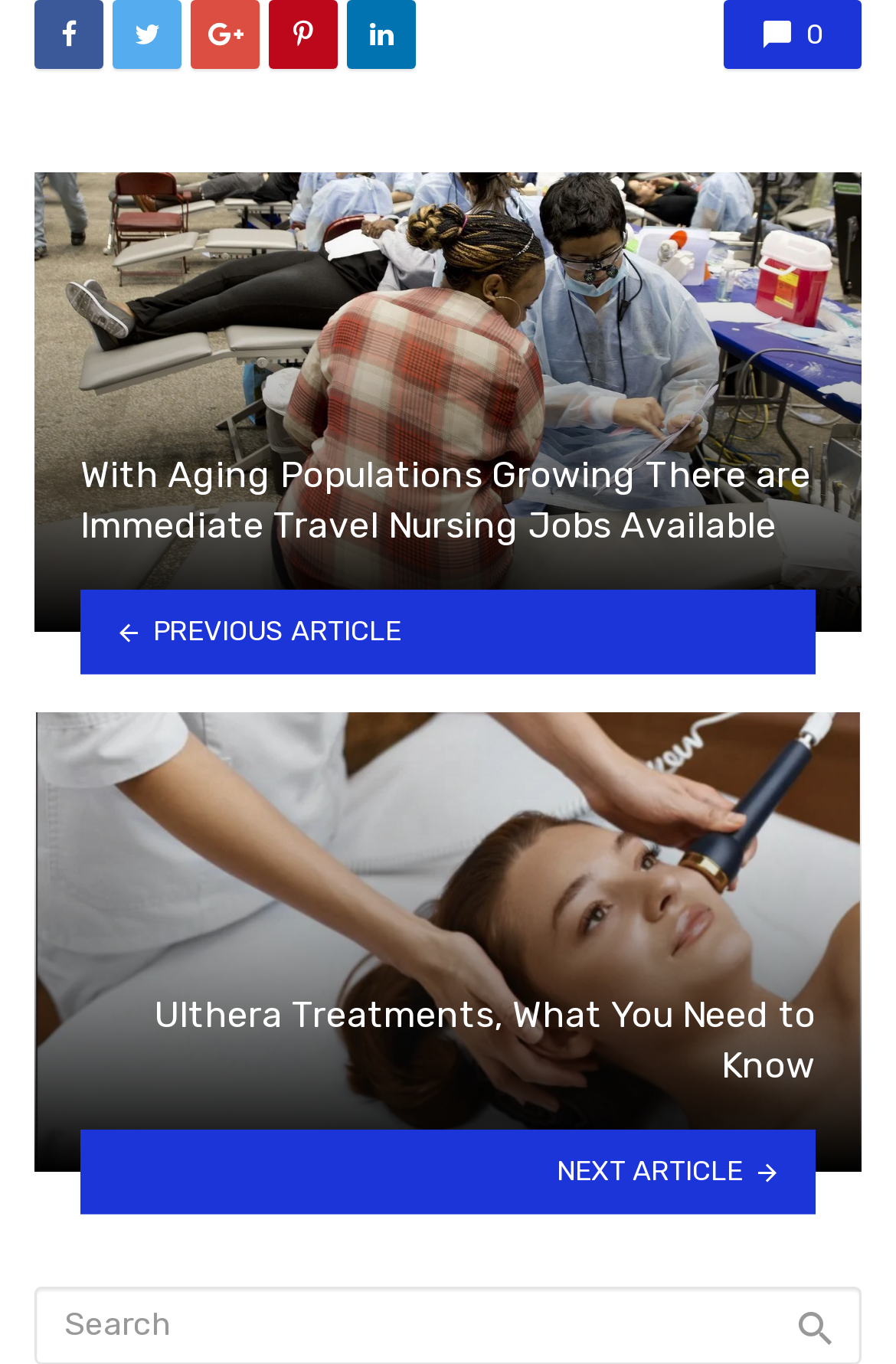Please specify the bounding box coordinates of the area that should be clicked to accomplish the following instruction: "Click the share button". The coordinates should consist of four float numbers between 0 and 1, i.e., [left, top, right, bottom].

[0.859, 0.945, 0.962, 1.0]